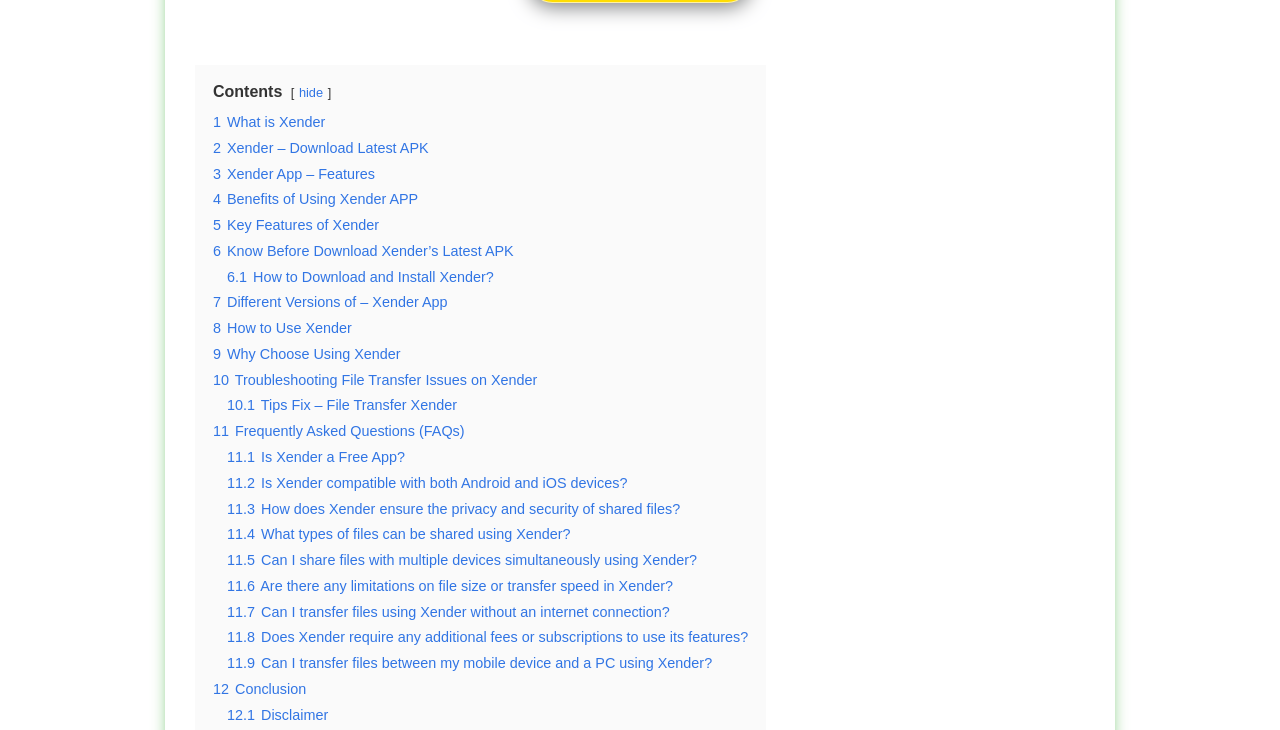Identify the bounding box coordinates of the HTML element based on this description: "1 What is Xender".

[0.166, 0.156, 0.254, 0.178]